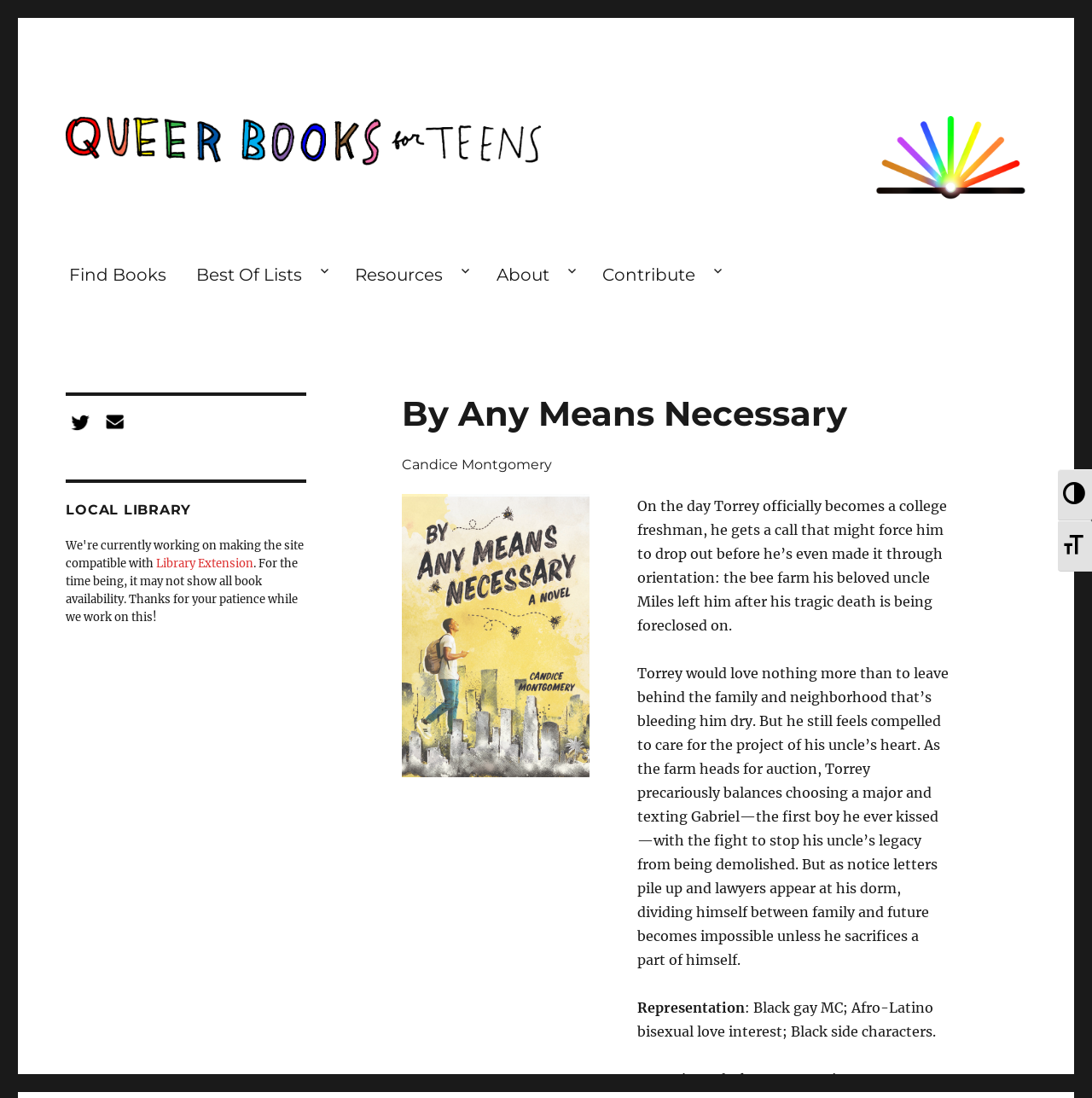Locate the bounding box coordinates of the area that needs to be clicked to fulfill the following instruction: "Toggle high contrast". The coordinates should be in the format of four float numbers between 0 and 1, namely [left, top, right, bottom].

[0.969, 0.428, 1.0, 0.474]